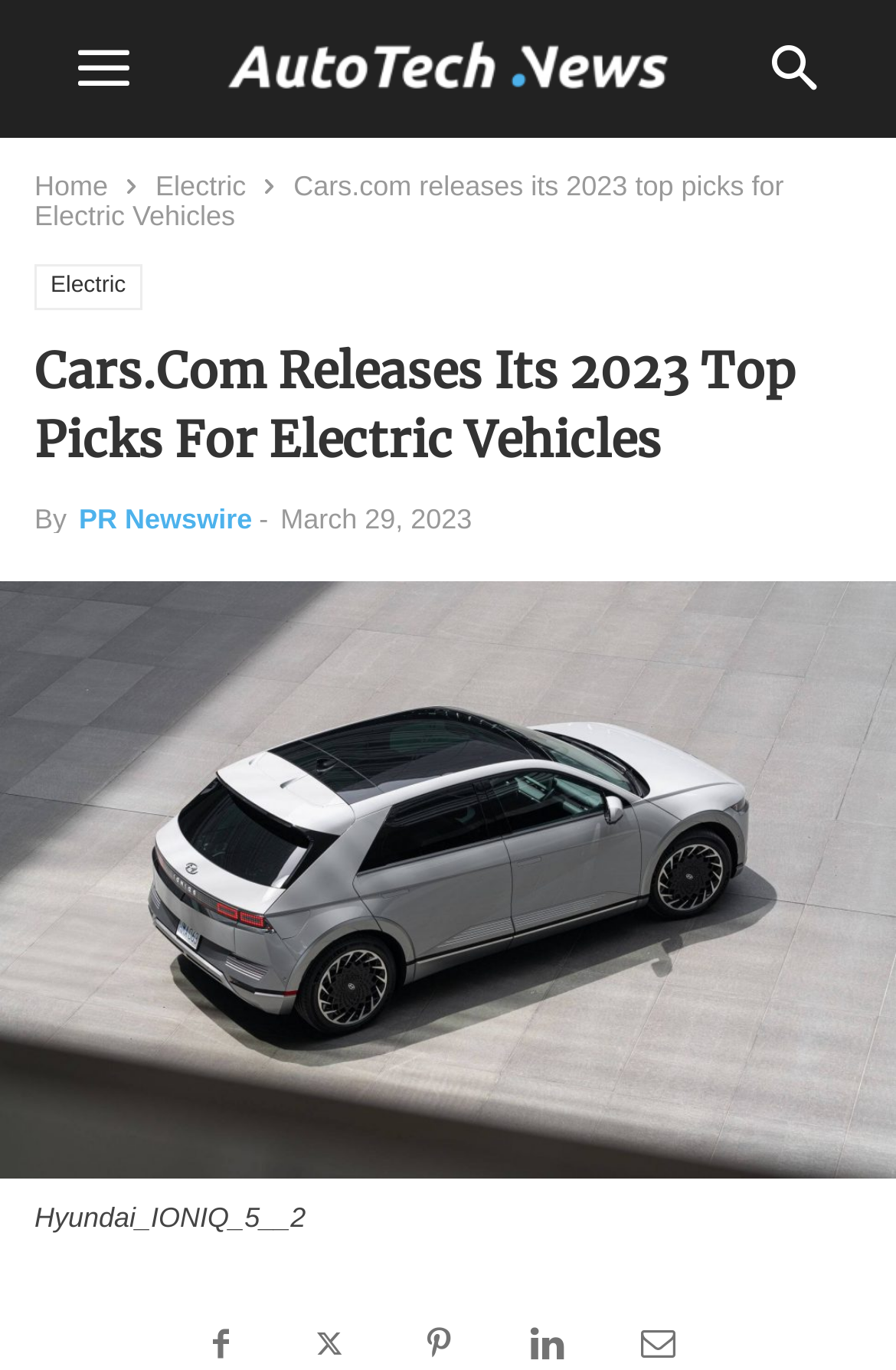Observe the image and answer the following question in detail: What is the date of the article?

I found the date by looking at the text below the heading, which says 'March 29, 2023', indicating that the article was published on this date.